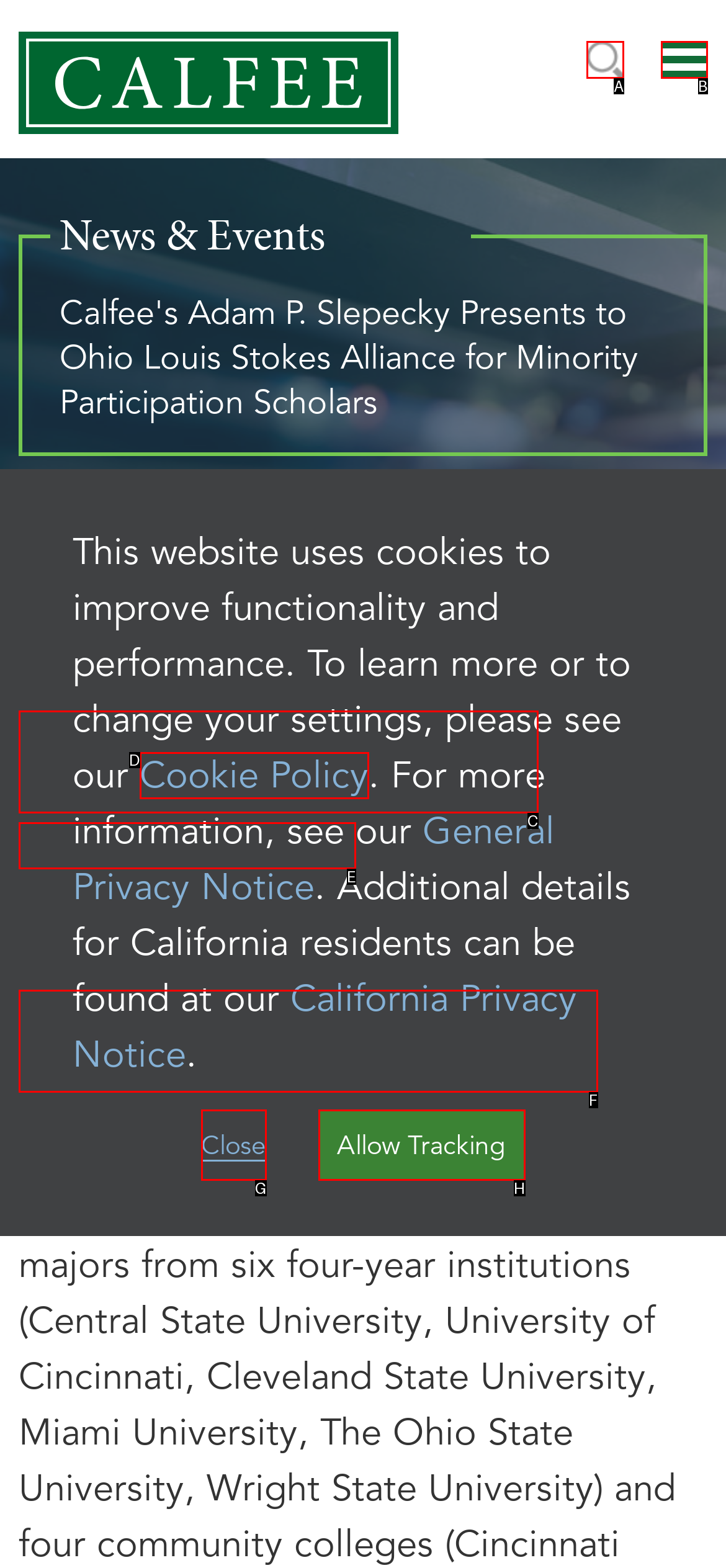Identify the letter of the UI element that fits the description: parent_node: Toggle navigation
Respond with the letter of the option directly.

None